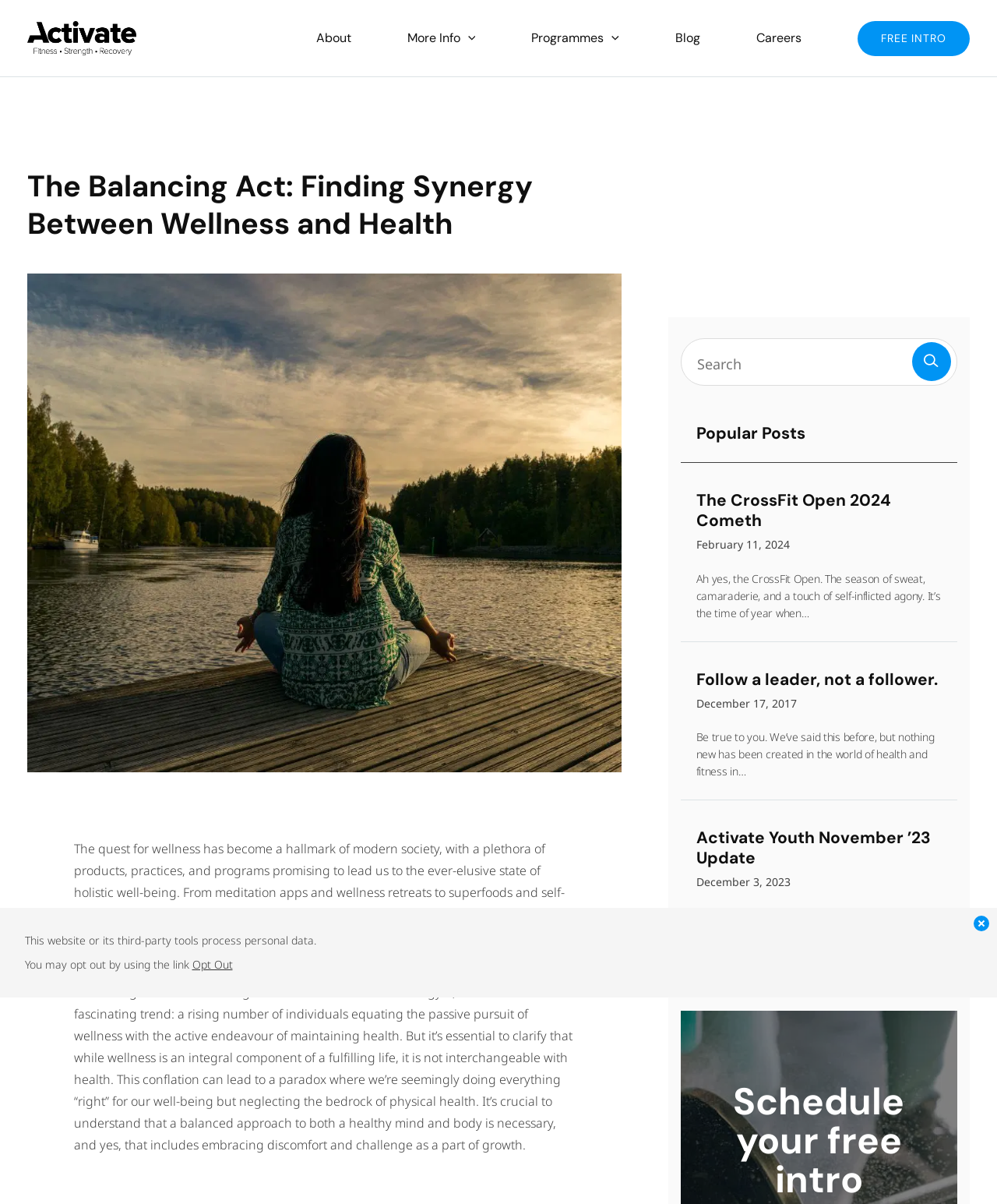For the element described, predict the bounding box coordinates as (top-left x, top-left y, bottom-right x, bottom-right y). All values should be between 0 and 1. Element description: Careers

[0.73, 0.016, 0.832, 0.047]